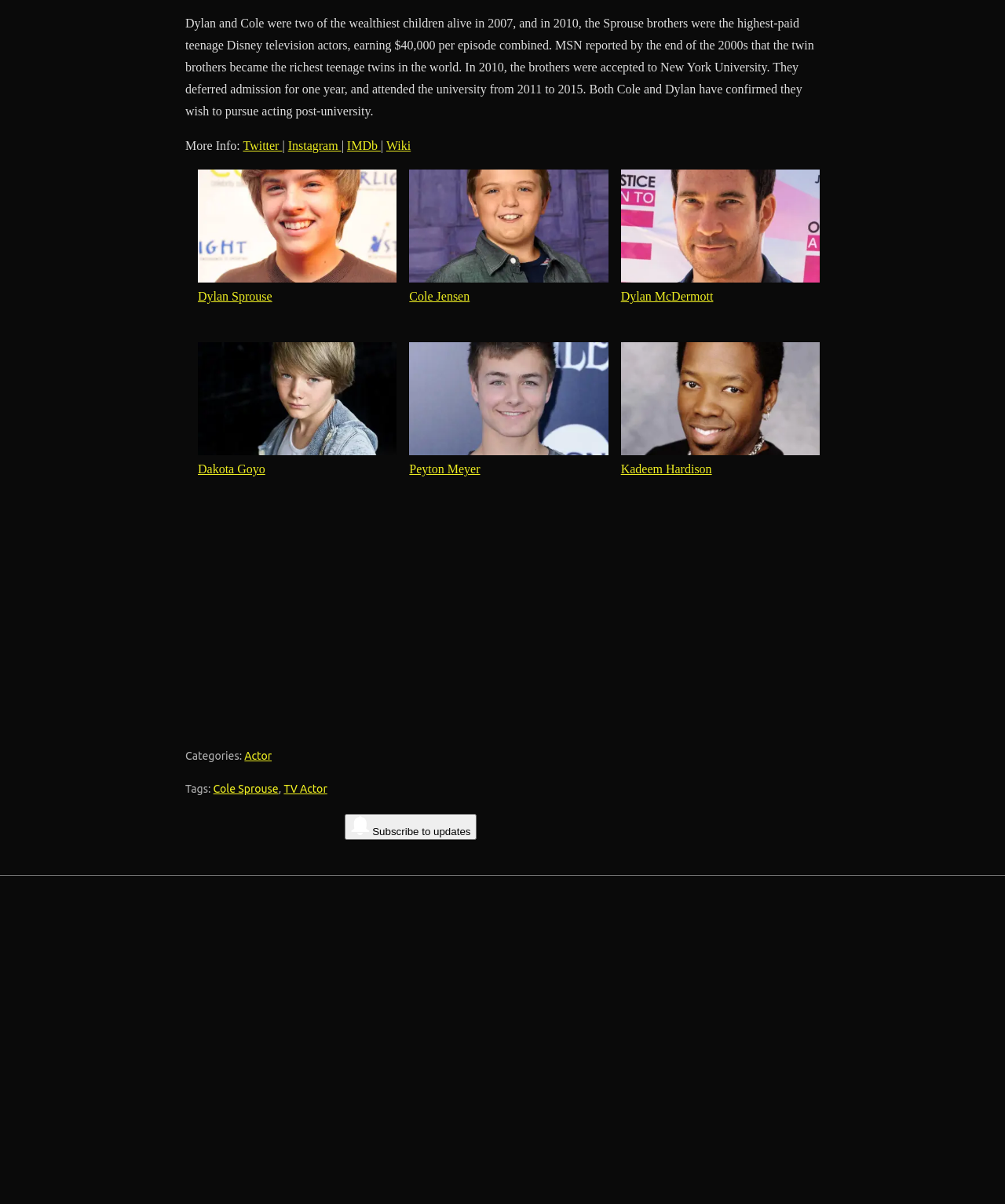Please provide the bounding box coordinate of the region that matches the element description: Instagram. Coordinates should be in the format (top-left x, top-left y, bottom-right x, bottom-right y) and all values should be between 0 and 1.

[0.286, 0.115, 0.34, 0.126]